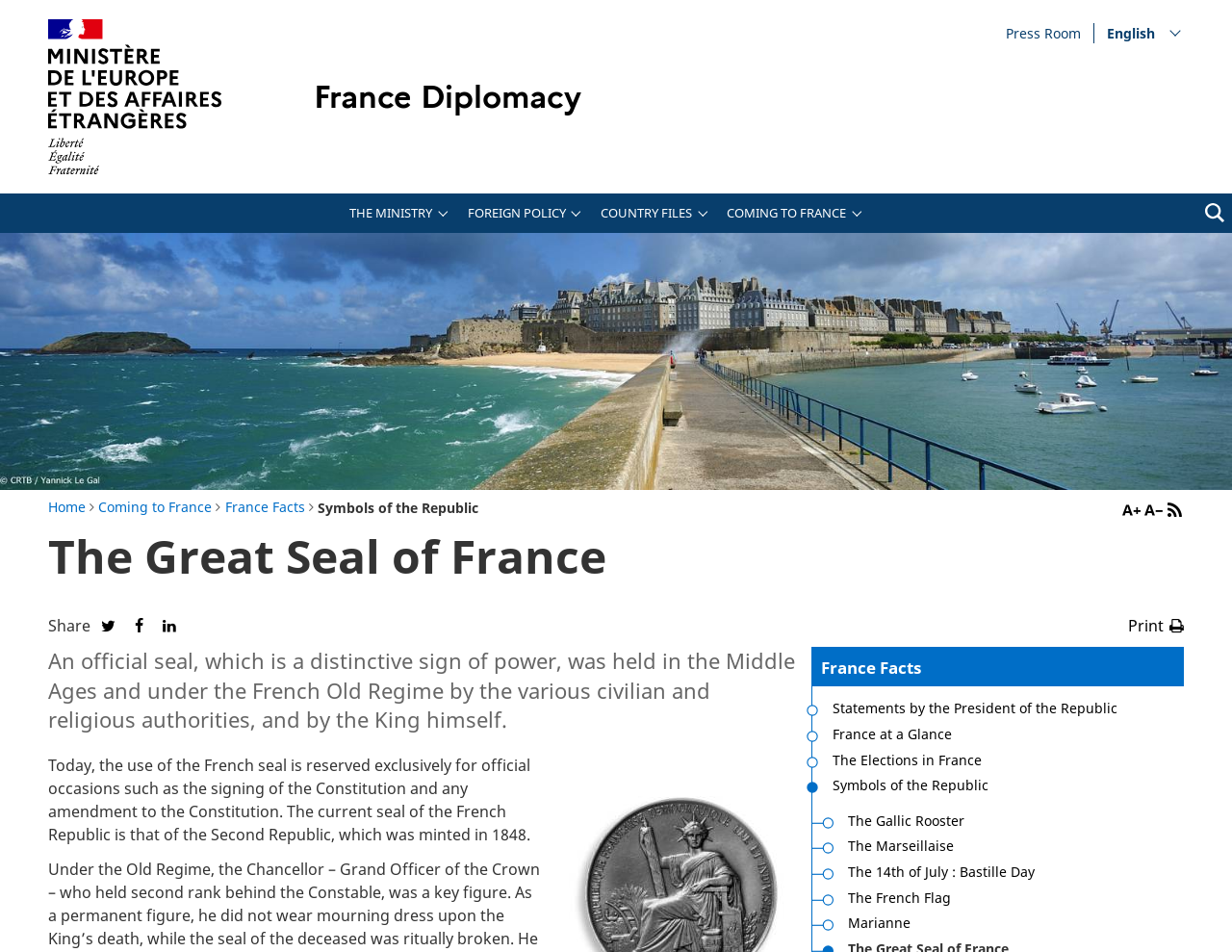Show the bounding box coordinates for the HTML element described as: "Go to main content".

[0.167, 0.001, 0.282, 0.023]